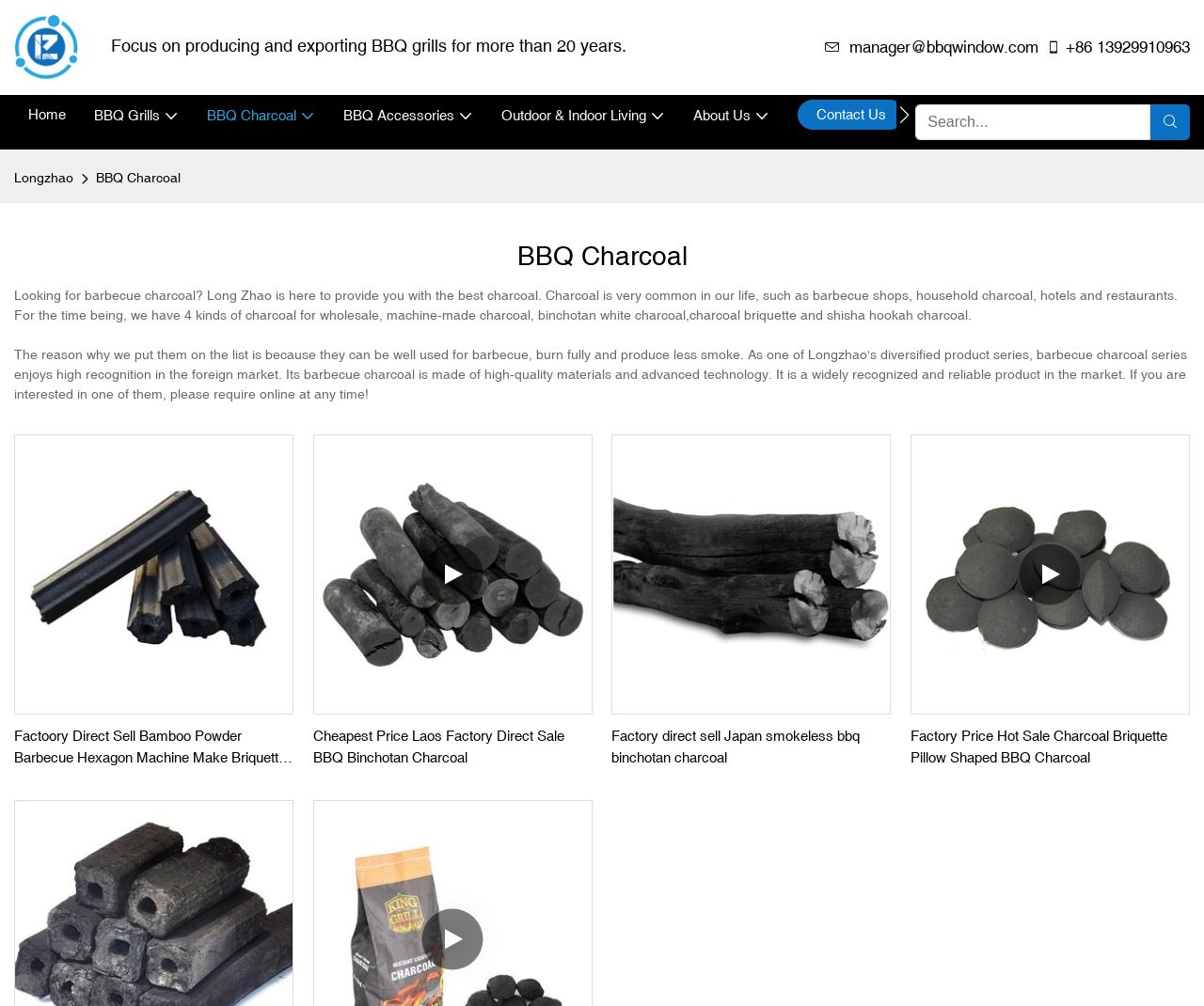Identify the bounding box coordinates of the specific part of the webpage to click to complete this instruction: "View 'BBQ Charcoal' details".

[0.076, 0.169, 0.154, 0.184]